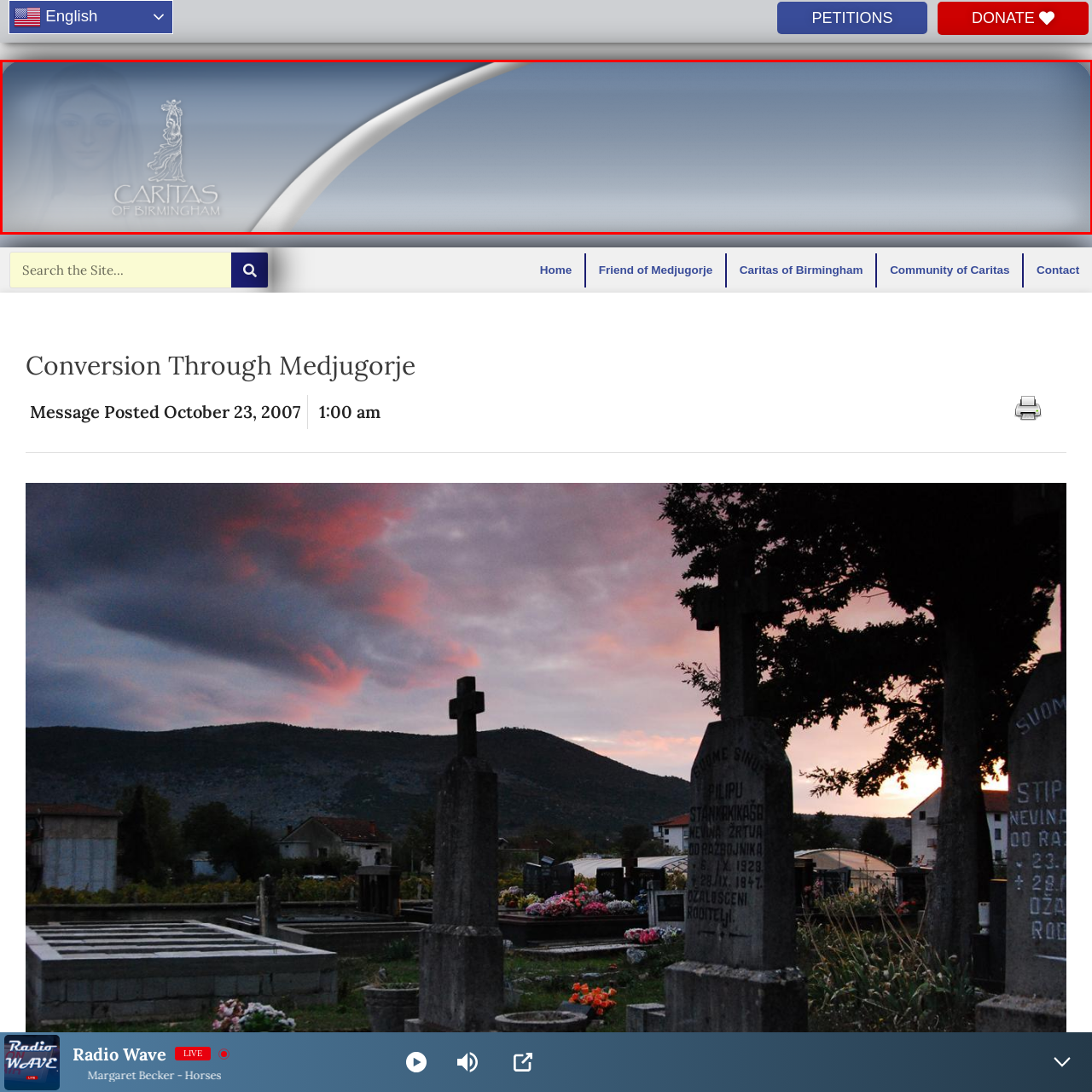Please look at the highlighted area within the red border and provide the answer to this question using just one word or phrase: 
What is the significance of the faint outline of a figure?

Adds depth and significance